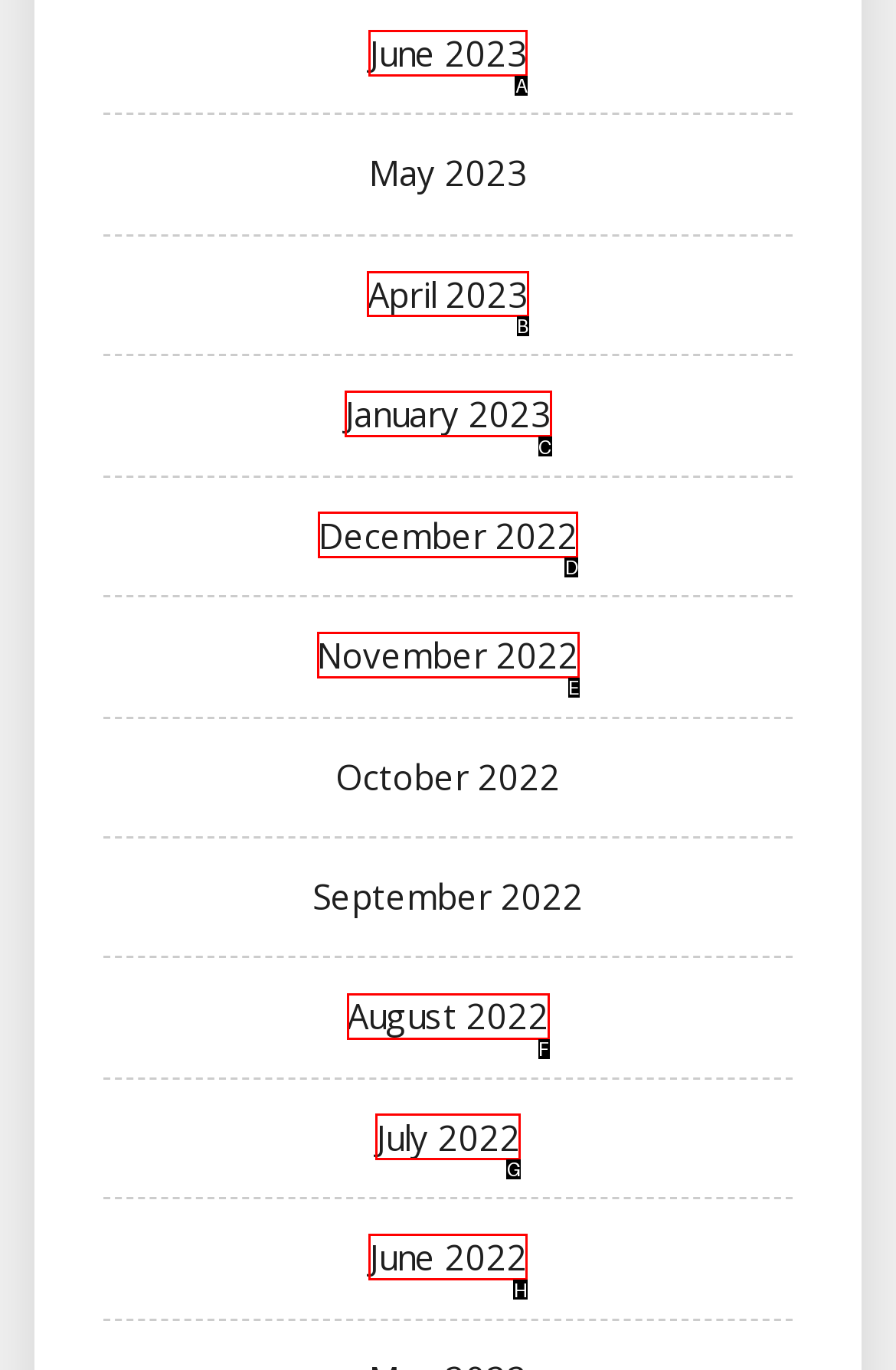Select the HTML element to finish the task: view April 2023 Reply with the letter of the correct option.

B